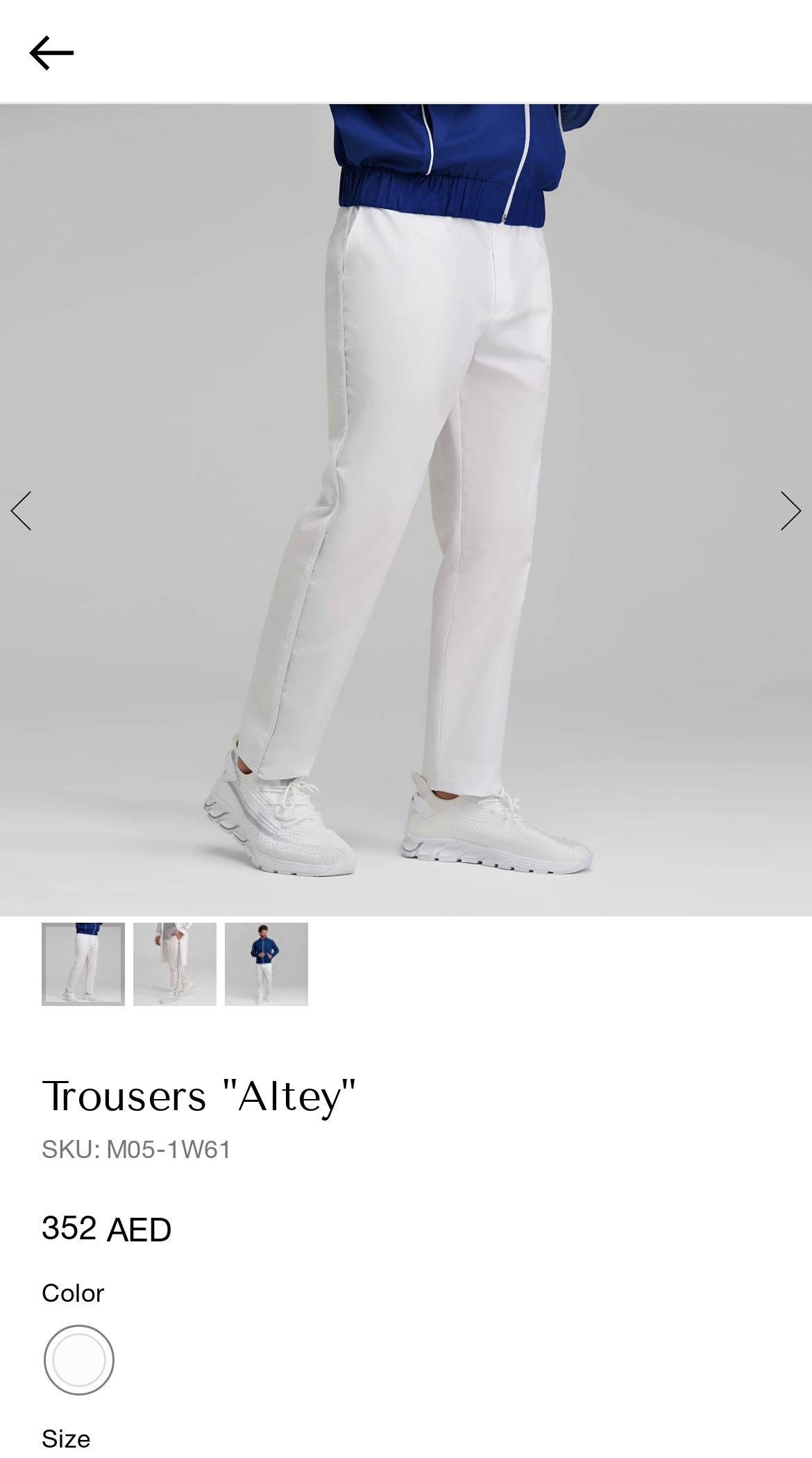What is the product name?
Please provide a comprehensive answer based on the contents of the image.

I found the product name by looking at the main heading of the page which is 'Trousers Altey'.